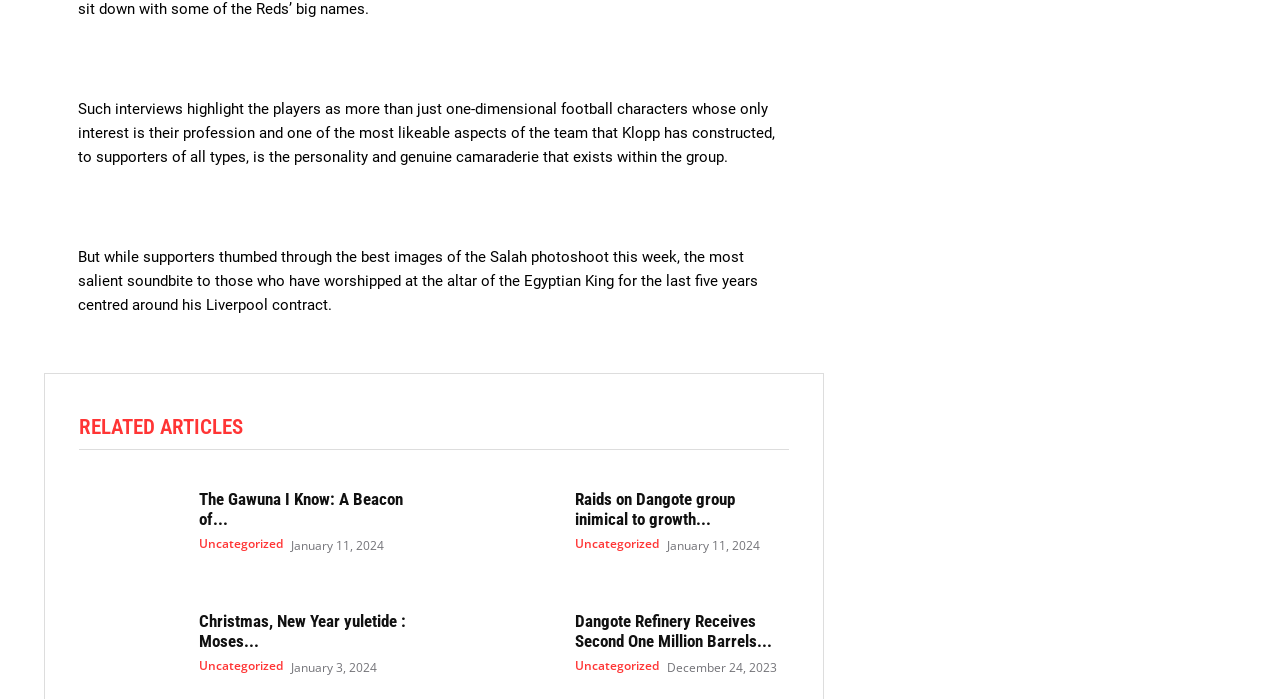Please give the bounding box coordinates of the area that should be clicked to fulfill the following instruction: "Learn about Dangote Refinery Receives Second One Million Barrels of Crude". The coordinates should be in the format of four float numbers from 0 to 1, i.e., [left, top, right, bottom].

[0.355, 0.863, 0.434, 0.977]